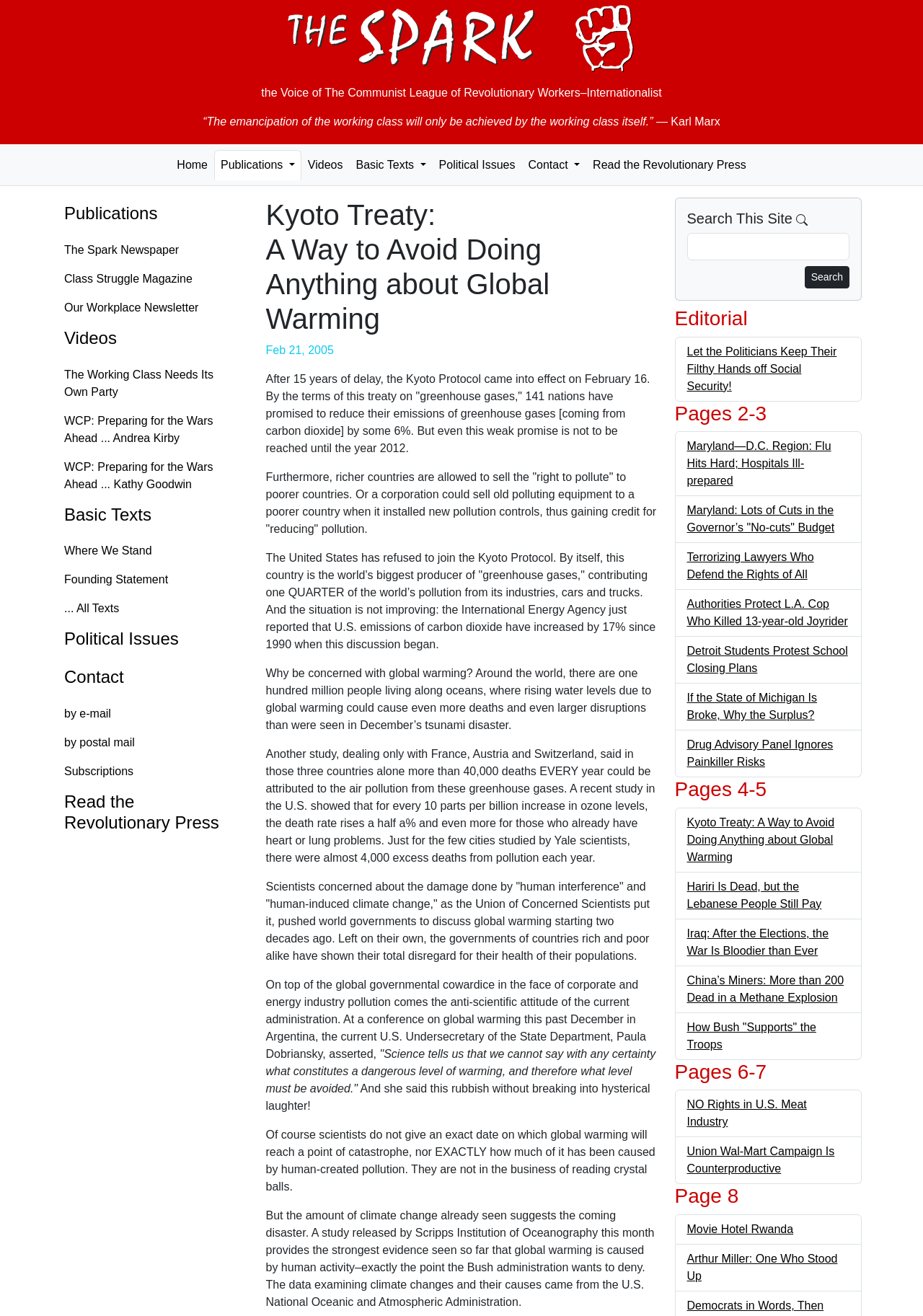Can you extract the headline from the webpage for me?

Kyoto Treaty:
A Way to Avoid Doing Anything about Global Warming